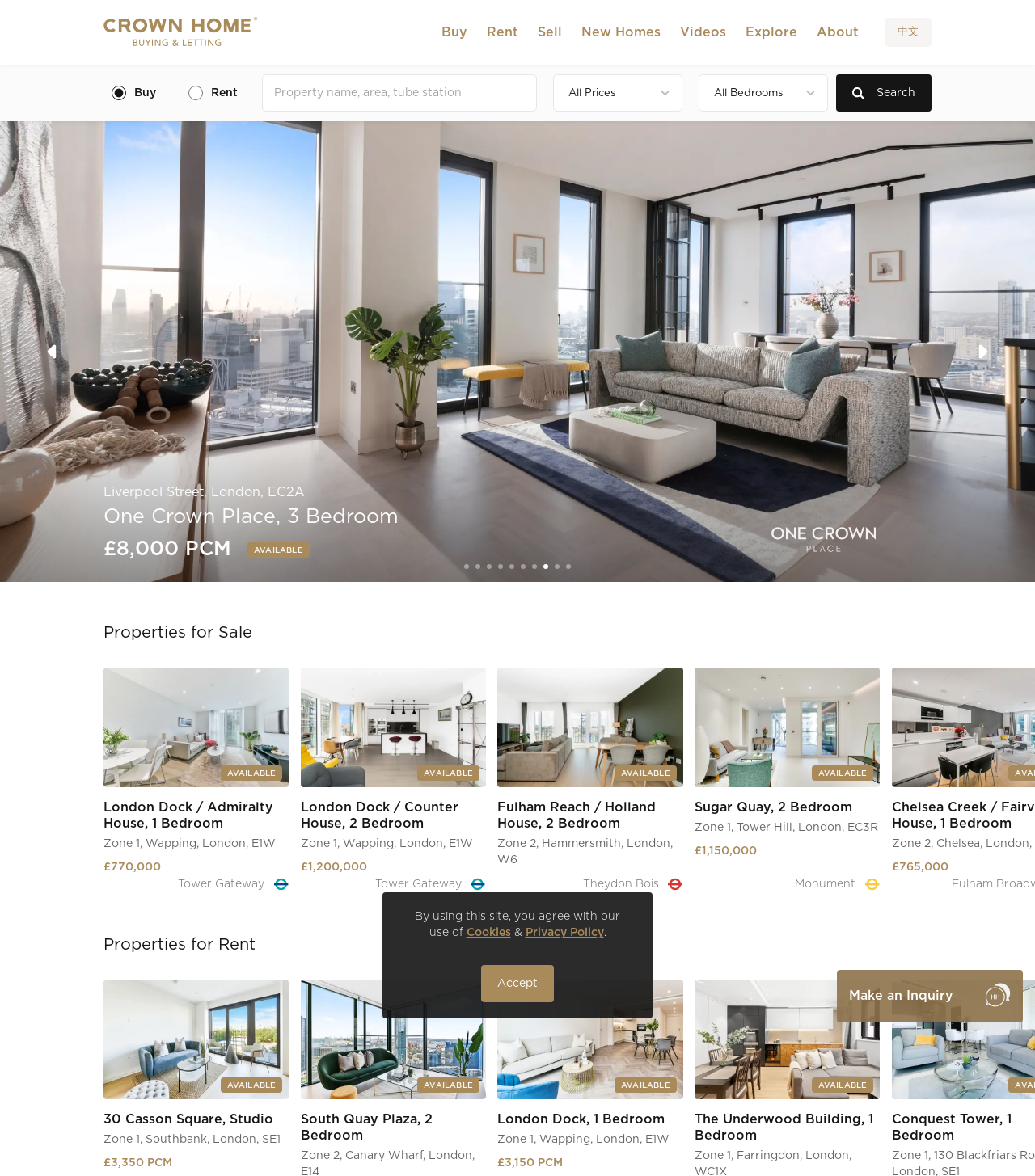Locate the bounding box coordinates of the element that should be clicked to fulfill the instruction: "Contact the office".

[0.82, 0.867, 0.977, 0.904]